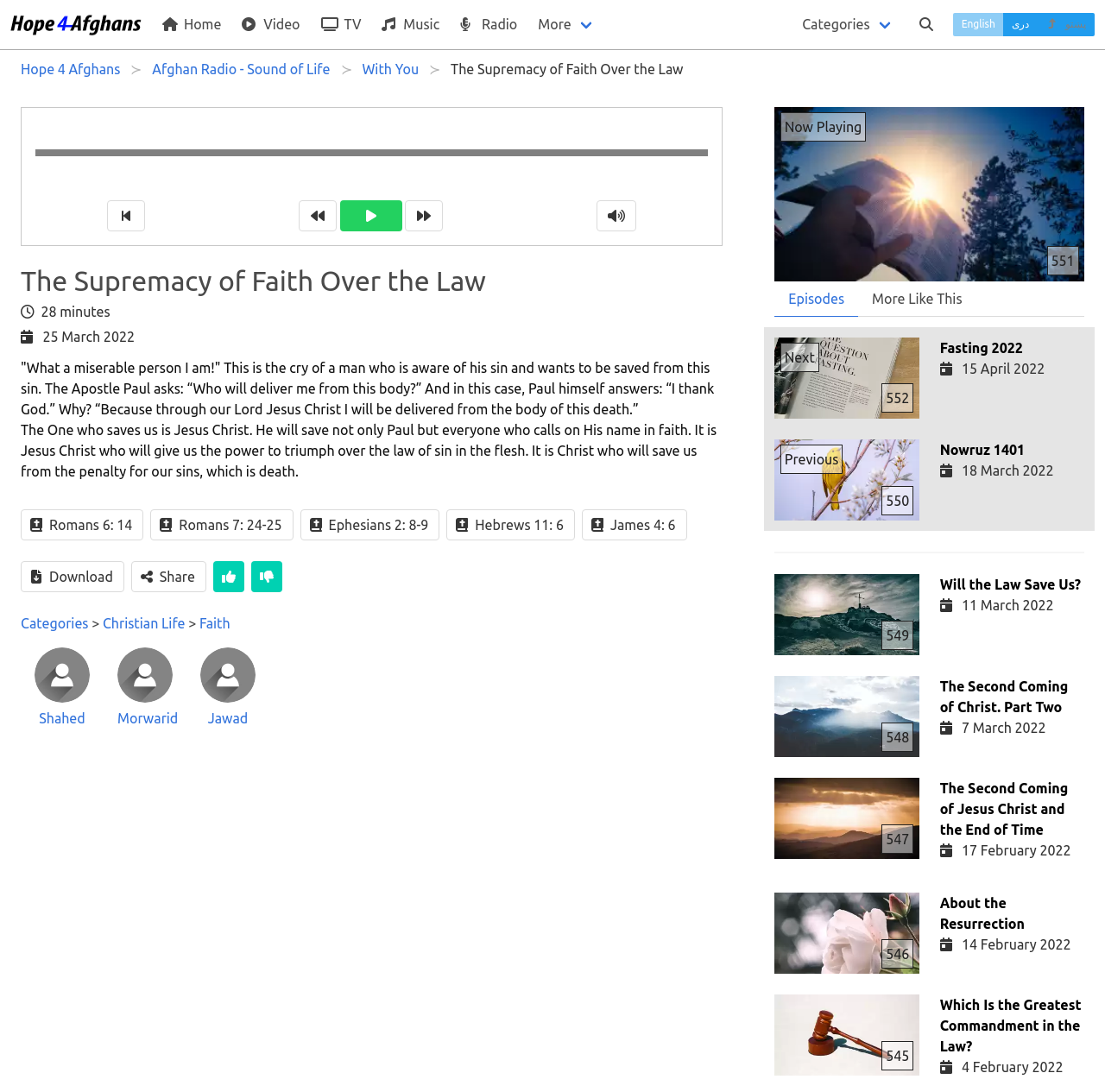Create an in-depth description of the webpage, covering main sections.

This webpage is about Hope for Afghans, a Christian organization. At the top, there is a main navigation menu with links to Home, Video, TV, Music, and Radio. To the right of the navigation menu, there are links to Categories and a language selection menu with options for English, دری, and پښتو.

Below the navigation menu, there is a breadcrumbs navigation menu showing the current page's location within the website's hierarchy. The current page is "The Supremacy of Faith Over the Law" under the category "Afghan Radio - Sound of Life" and the main category "Hope 4 Afghans".

The main content of the page is a sermon or article titled "The Supremacy of Faith Over the Law". The text is divided into several paragraphs, with Bible verses referenced at the bottom of the page. There are also buttons to download and share the content.

On the right side of the page, there is a section with links to related categories, including Christian Life and Faith. Below this section, there are profiles of three individuals, Shahed Shahed, Morwarid Morwarid, and Jawad Jawad, each with a photo and a link to their profile.

Further down the page, there is a section with a large image and a heading "Now Playing" with a figure "551" next to it. Below this section, there are links to "Episodes" and "More Like This".

The page also features a list of related articles or sermons, including "Fasting 2022", "Nowruz 1401", "Will the Law Save Us?", and "The Second Coming of Christ. Part Two", each with a photo, a heading, and a date.